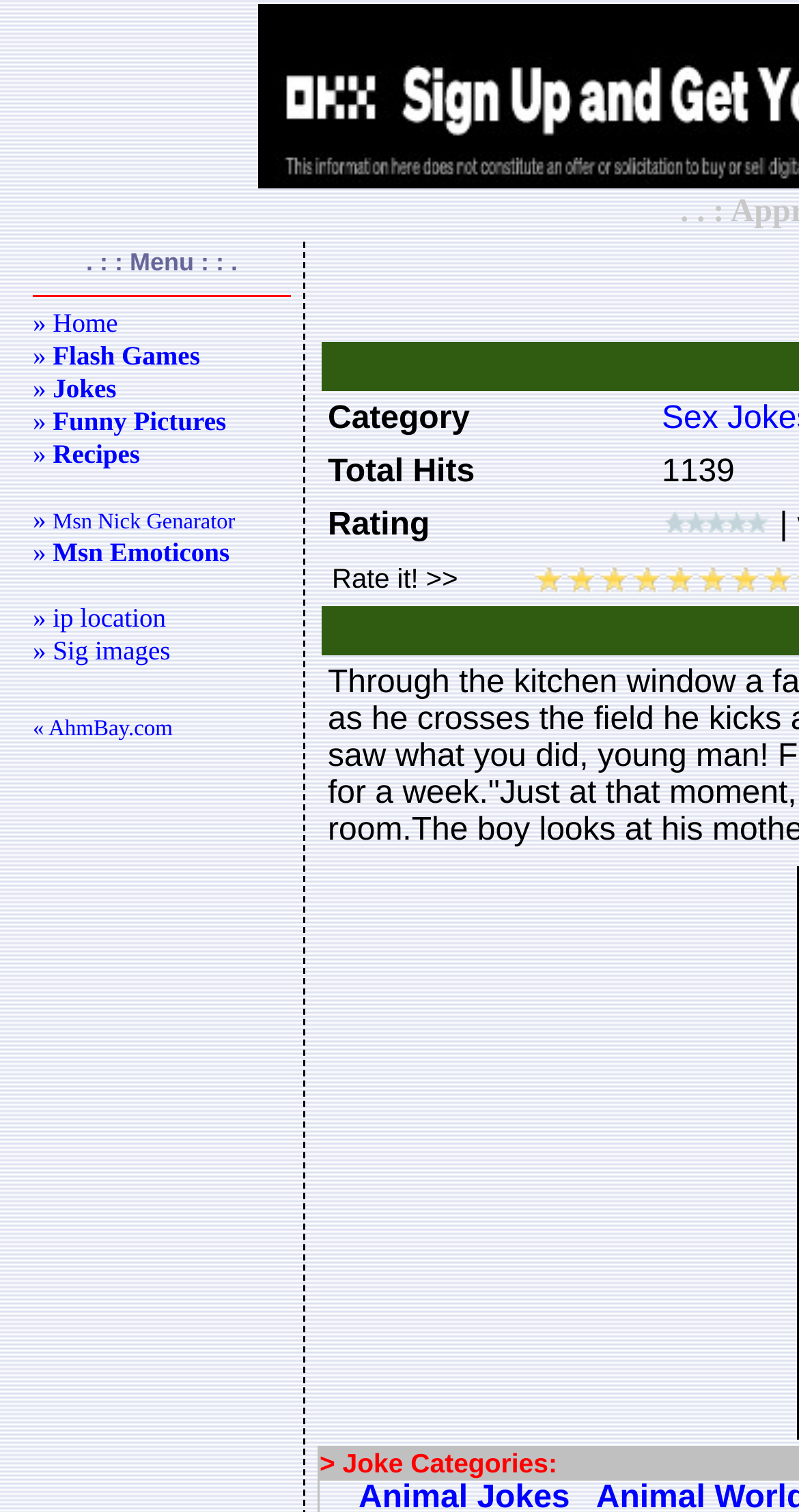Write a detailed summary of the webpage.

This webpage is about "Appropriate punishment, Funny Jokes" and has a navigation menu at the top with 9 links: "» Home", "» Flash Games", "» Jokes", "» Funny Pictures", "» Recipes", "» Msn Nick Genarator", "» Msn Emoticons", "» ip location", and "» Sig images". Below the navigation menu, there is a separator line.

The main content of the webpage is a grid with three columns labeled "Category", "Total Hits", and "Rating". The "Rating" column has a rating system with 8 points, ranging from 1 to 8, each with a corresponding image and link. Below the rating system, there is a "Rate it! >>" button and a text box.

The webpage also has a link "« AhmBay.com" at the bottom. There are 8 images on the webpage, all of which are related to the rating system.